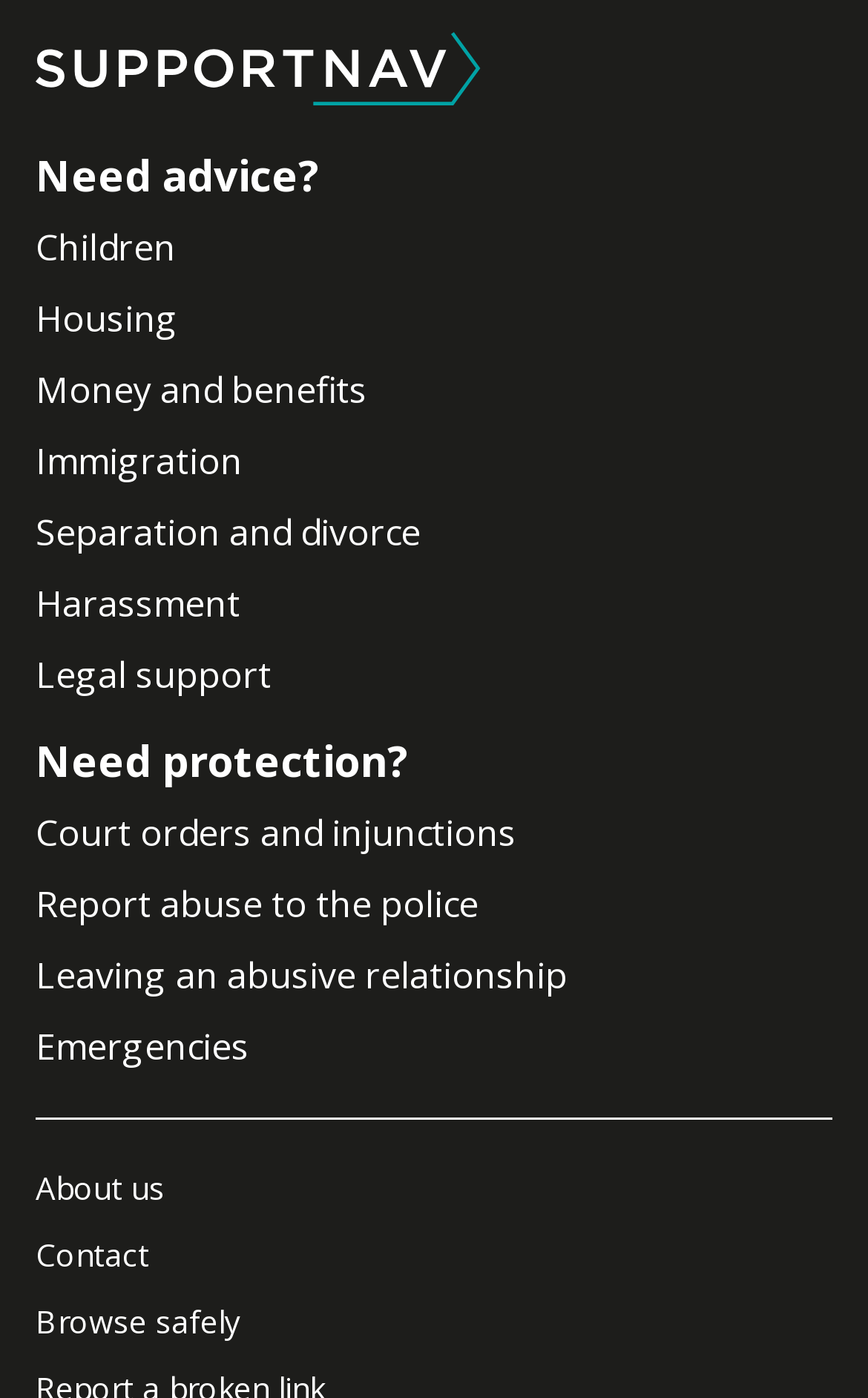Please specify the bounding box coordinates of the area that should be clicked to accomplish the following instruction: "Contact for support". The coordinates should consist of four float numbers between 0 and 1, i.e., [left, top, right, bottom].

[0.041, 0.882, 0.172, 0.912]